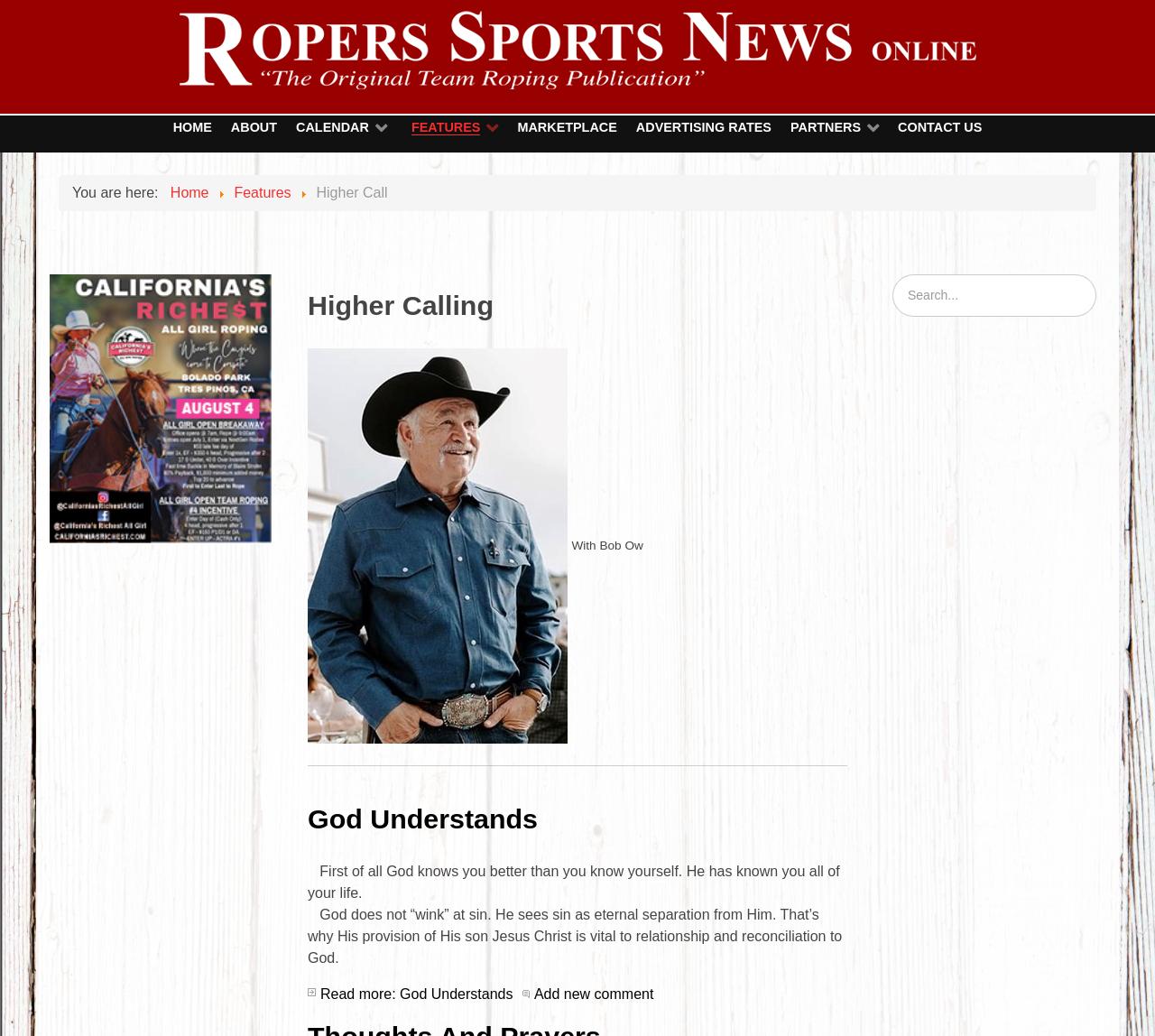Provide a thorough description of this webpage.

The webpage is about Ropers Sports News, a publication focused on team roping. At the top, there is a navigation menu with links to various sections, including HOME, ABOUT, CALENDAR, FEATURES, MARKETPLACE, ADVERTISING RATES, PARTNERS, and CONTACT US. Below the navigation menu, there is a breadcrumbs section showing the current location, "You are here: Home > Features > Higher Call".

On the left side, there is a prominent article titled "Higher Calling" with an image of a person, likely Bob Ow, and a brief description "With Bob Ow". Below this article, there is a horizontal separator line.

The main content area is divided into two sections. The top section features an article titled "Californias Richest All Girl" with an image related to the topic. The bottom section has a heading "God Understands" with a link to read more about the topic. The article discusses God's understanding of individuals and the importance of His provision of Jesus Christ for relationship and reconciliation. There is also a link to add a new comment.

On the right side, there is a search box with a placeholder text "Search...".